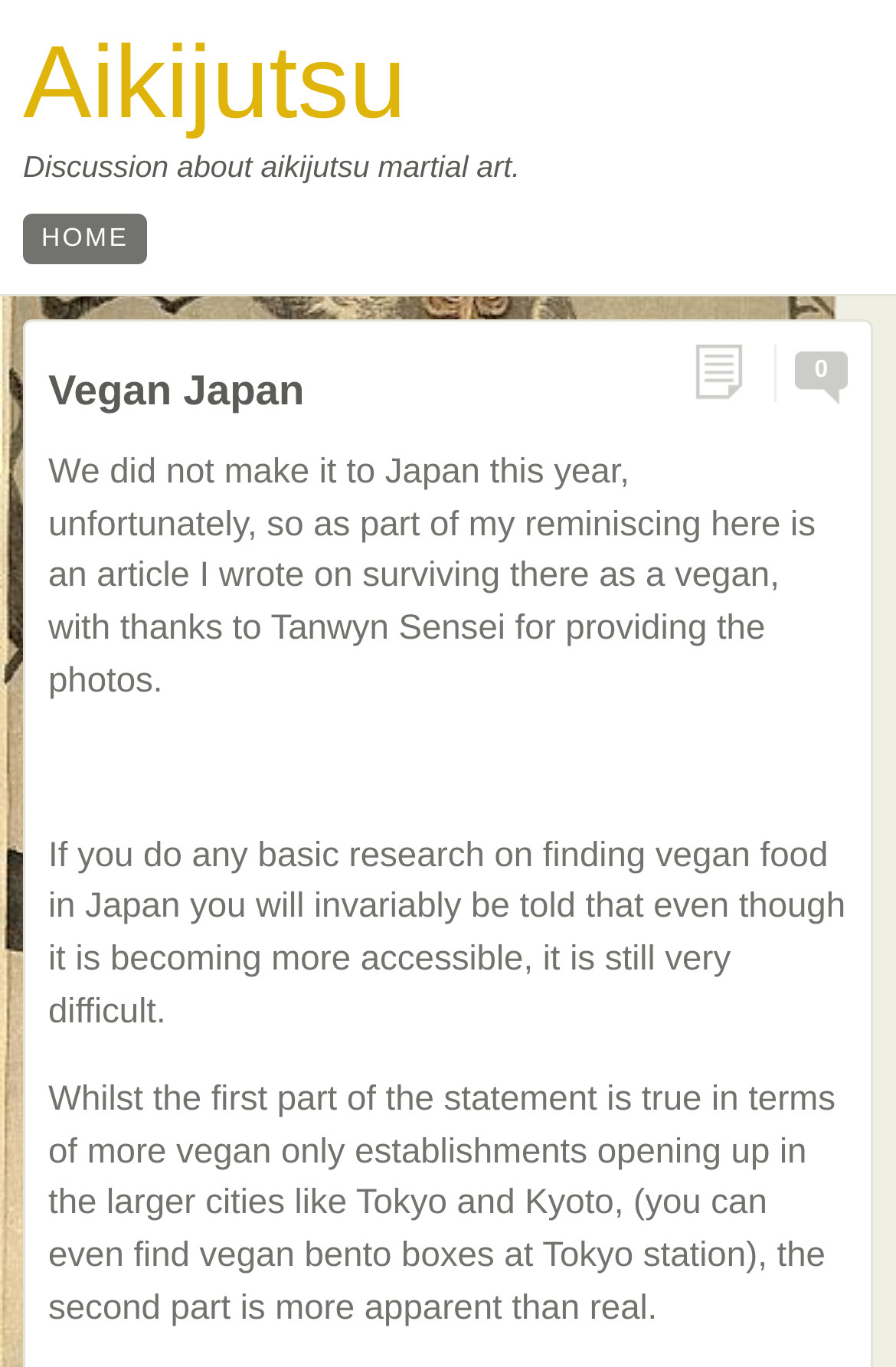Generate a thorough caption detailing the webpage content.

The webpage is about Vegan Japan and Aikijutsu, a martial art. At the top, there is a heading "Aikijutsu" with a link to the same title. Below it, there is a subheading "Discussion about aikijutsu martial art." 

On the top left, there are two links, "HOME" and "Permalink". On the top right, there is a link "0". 

Below these links, there is a header section with a heading "Vegan Japan" and a link to the same title. 

The main content of the webpage starts with a paragraph of text, which discusses the author's experience of not being able to visit Japan and instead sharing an article about surviving as a vegan in Japan, with thanks to Tanwyn Sensei for providing photos. 

The article continues with several paragraphs of text, discussing the accessibility of vegan food in Japan. The text explains that while it is becoming more accessible, it is still often perceived as difficult to find, but this perception is more apparent than real.